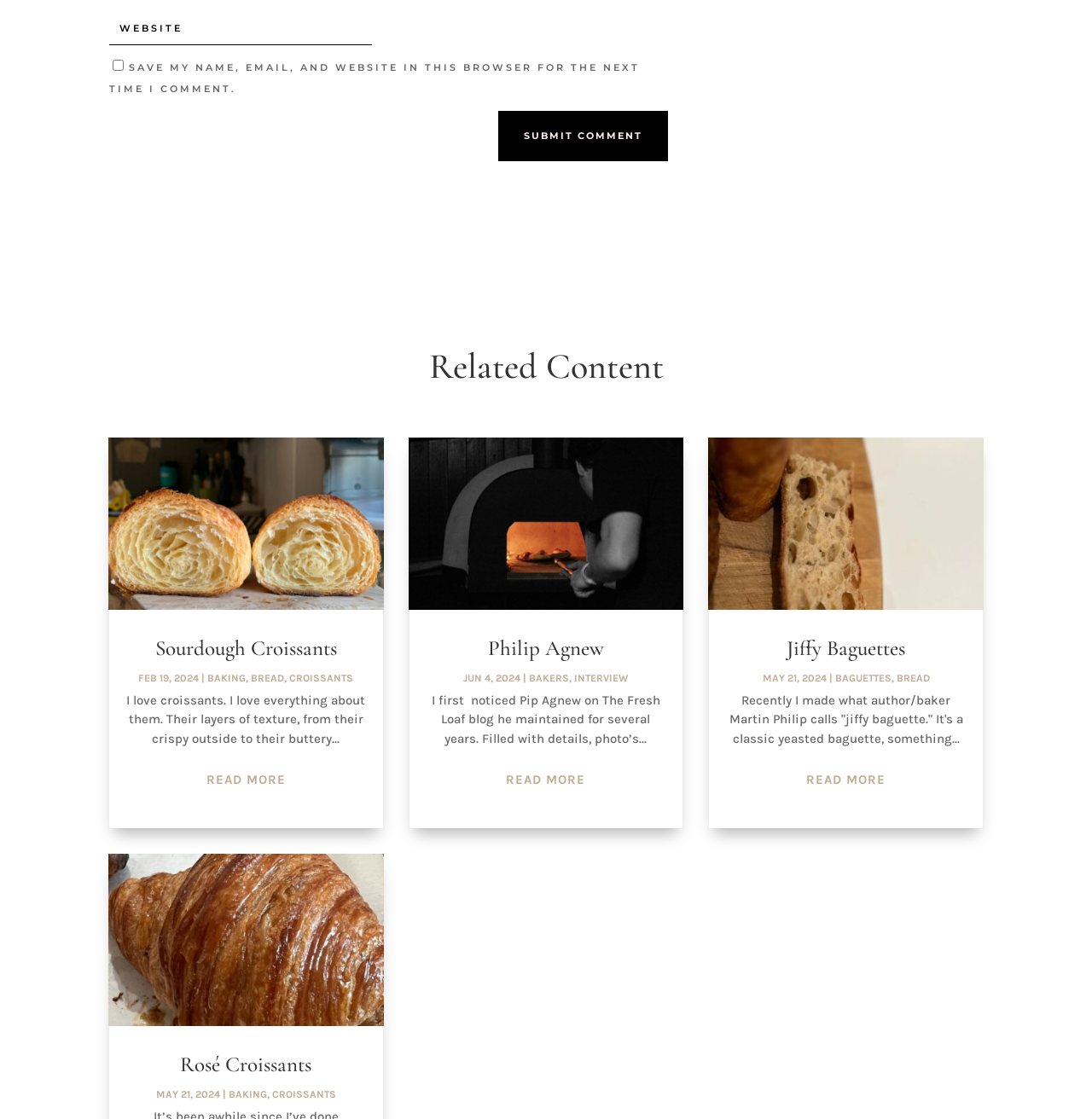Provide your answer in a single word or phrase: 
What type of content is displayed in the articles?

Blog posts